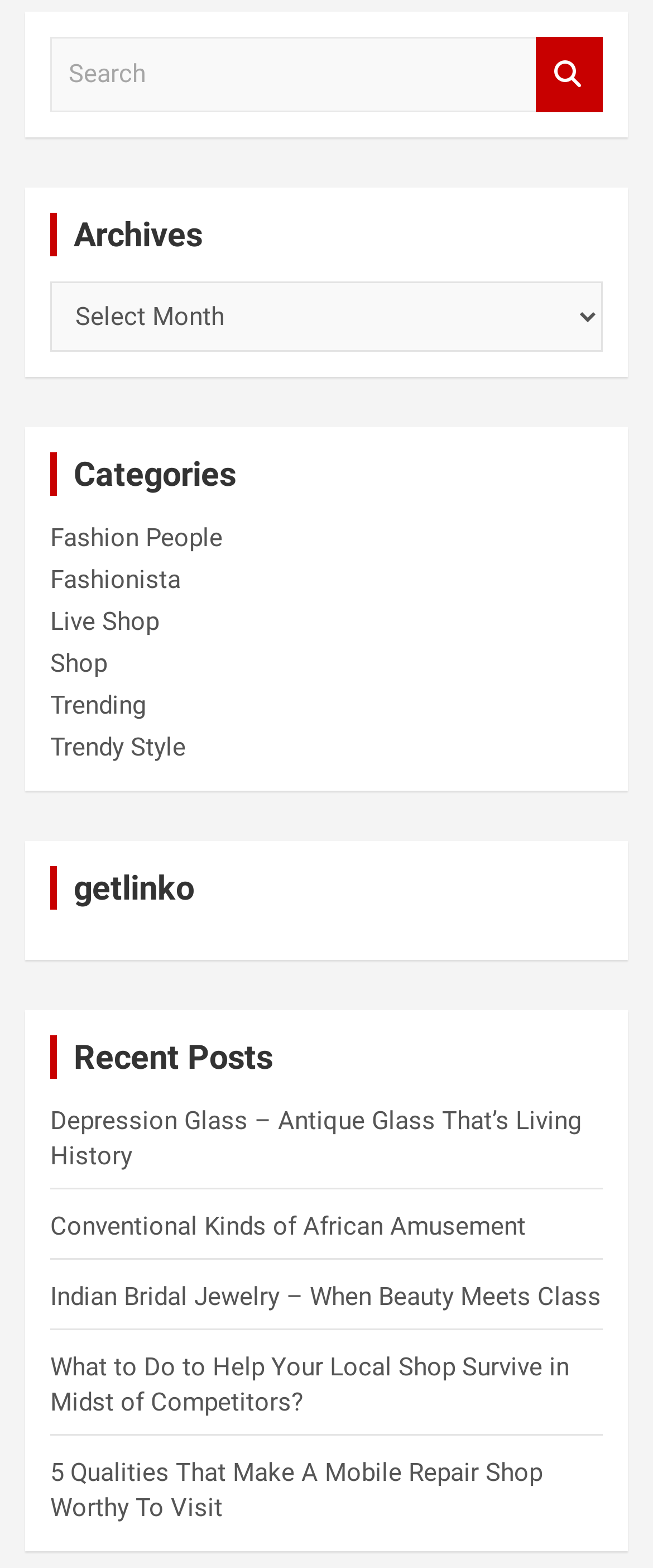Provide a short answer using a single word or phrase for the following question: 
How many links are under the 'Recent Posts' section?

4